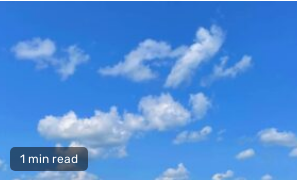Respond with a single word or short phrase to the following question: 
What is the purpose of the text indicator '1 min read'?

To suggest a brief article